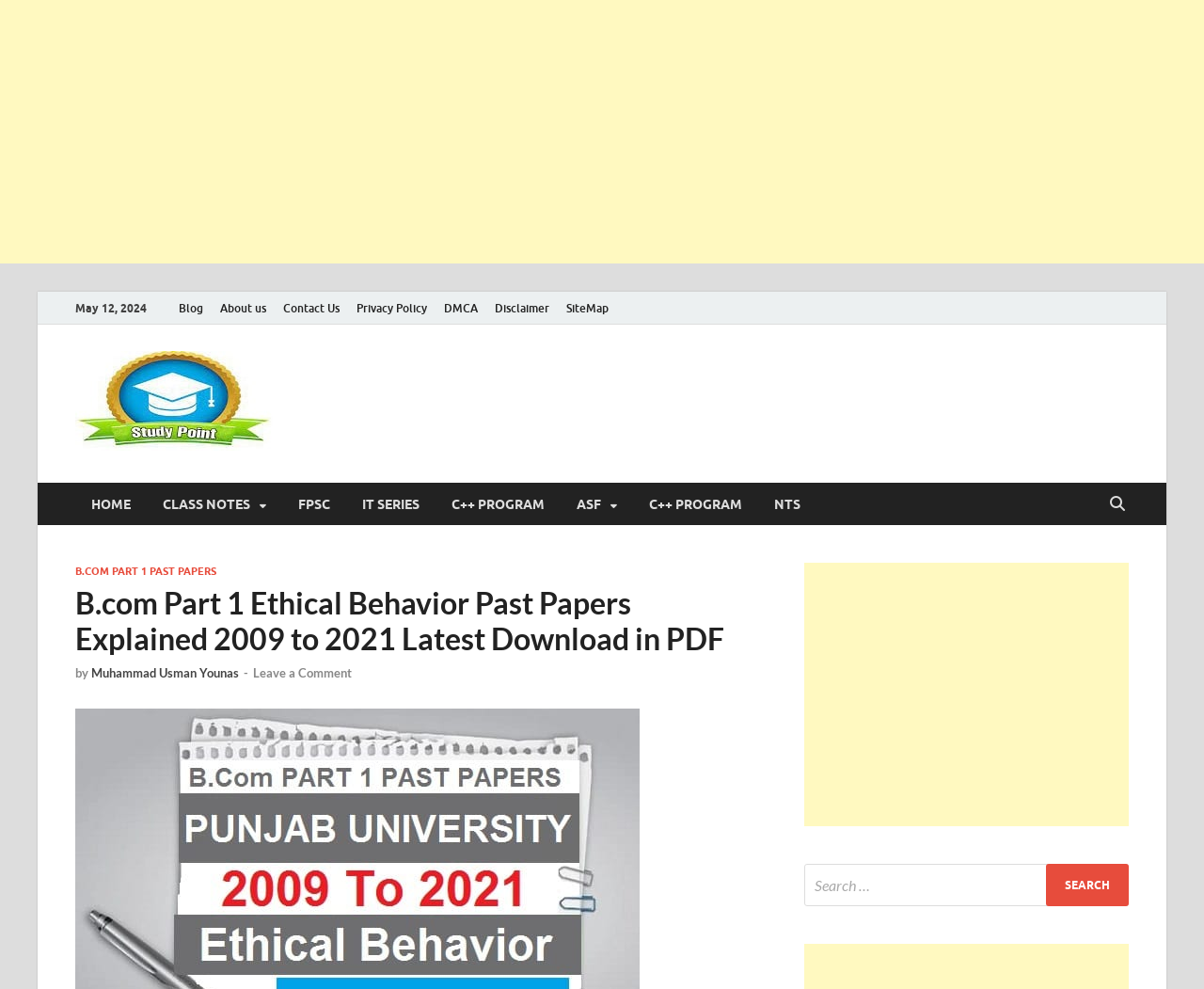Find the UI element described as: "ASF" and predict its bounding box coordinates. Ensure the coordinates are four float numbers between 0 and 1, [left, top, right, bottom].

[0.466, 0.488, 0.526, 0.531]